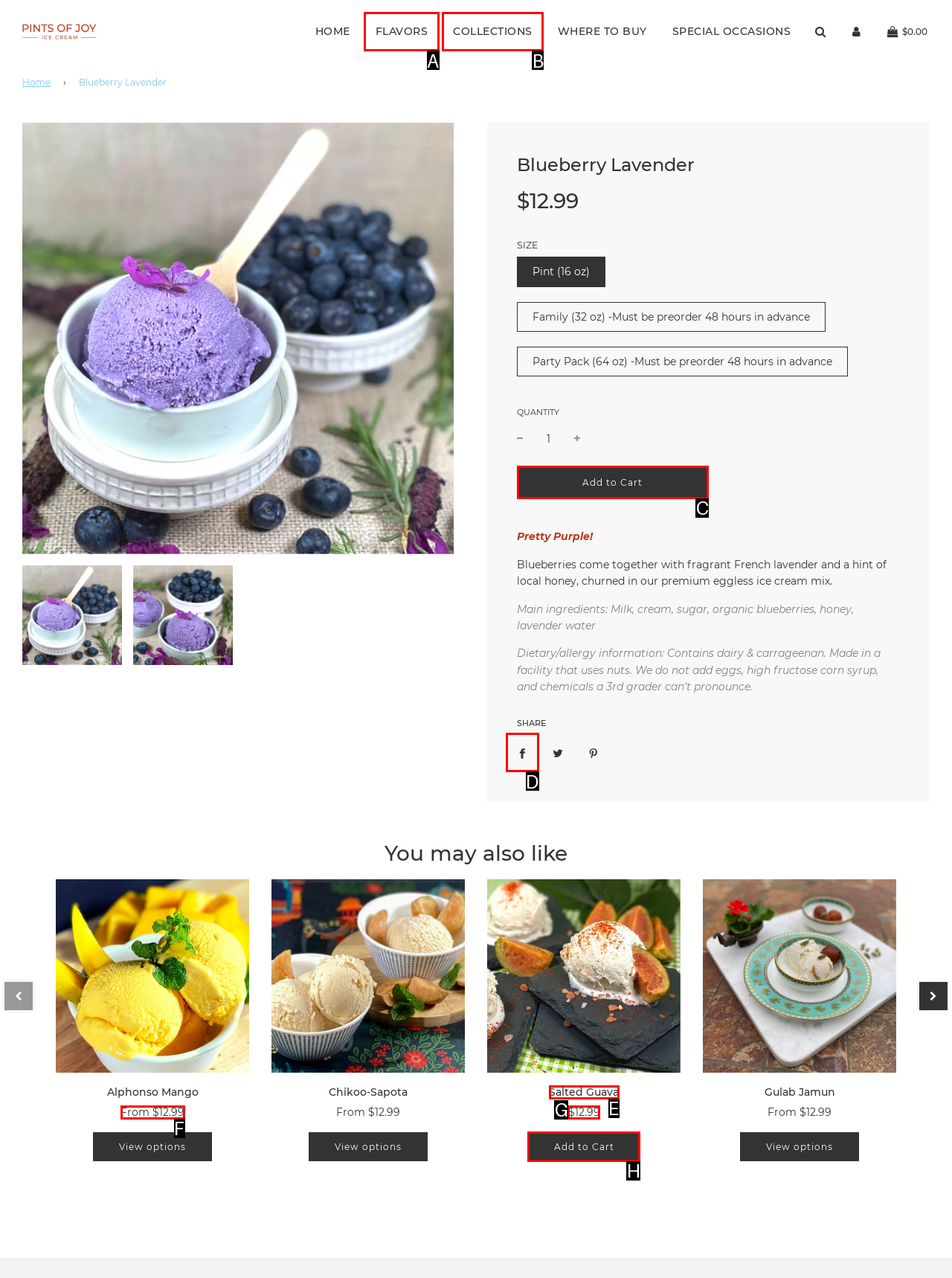Determine the HTML element that aligns with the description: $12.99 ( / )
Answer by stating the letter of the appropriate option from the available choices.

G